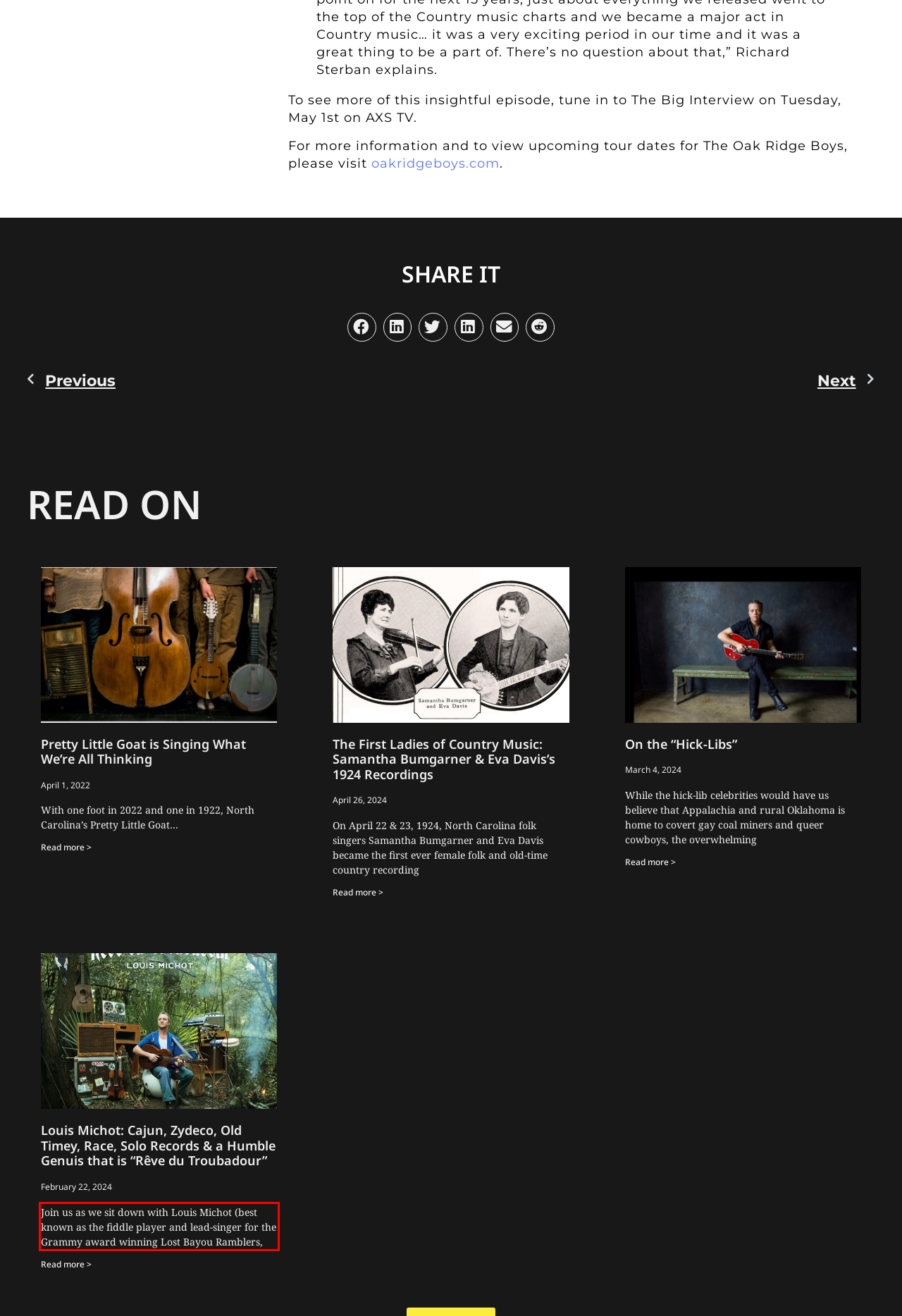Analyze the screenshot of the webpage that features a red bounding box and recognize the text content enclosed within this red bounding box.

Join us as we sit down with Louis Michot (best known as the fiddle player and lead-singer for the Grammy award winning Lost Bayou Ramblers,